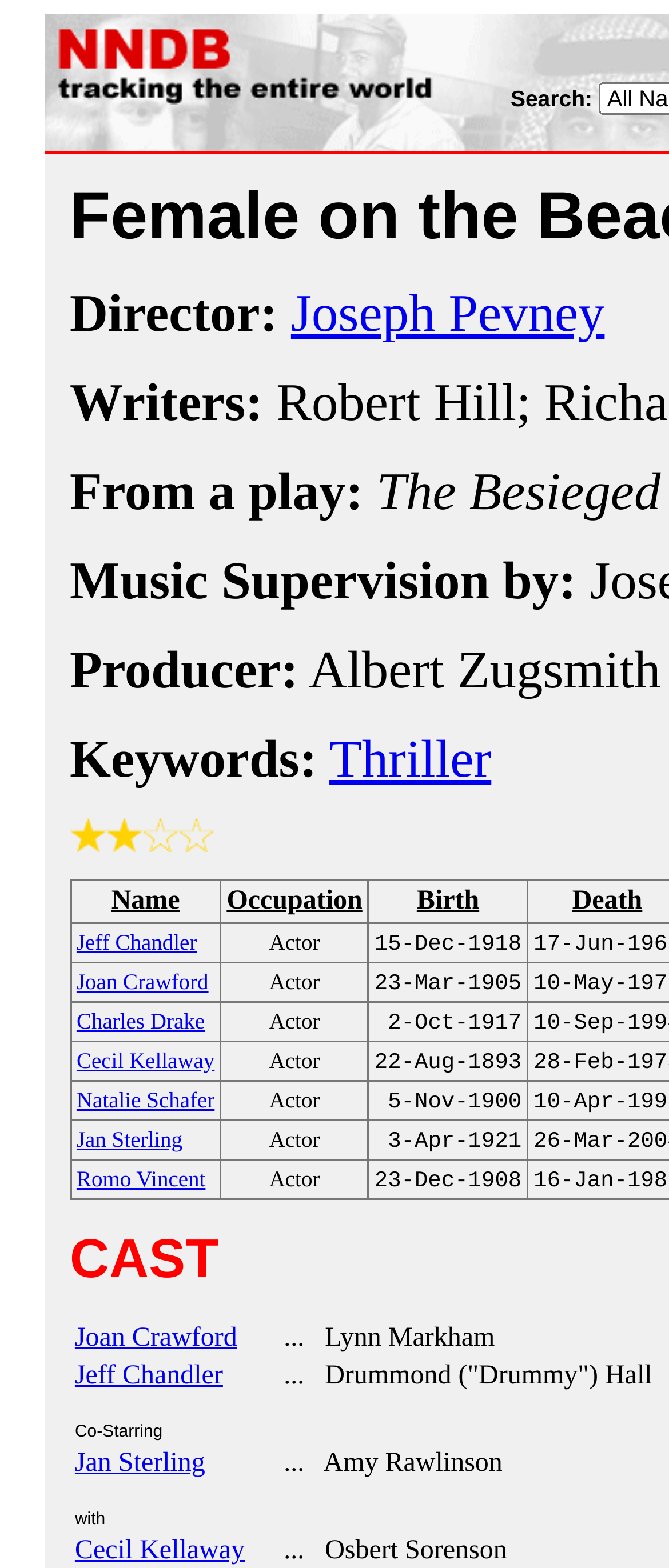Who is the director of the movie?
Using the visual information, respond with a single word or phrase.

Joseph Pevney